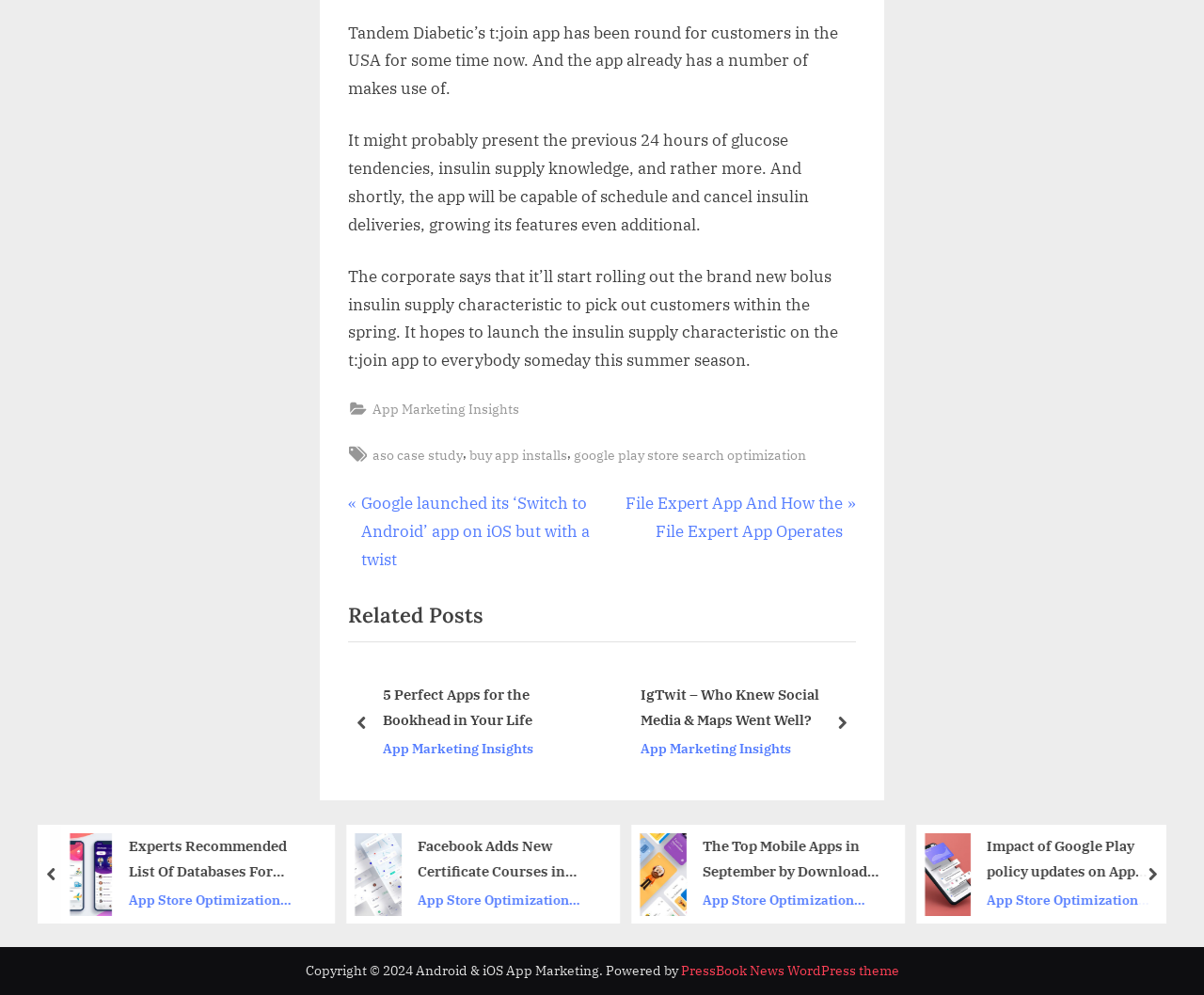Determine the bounding box for the UI element that matches this description: "prev".

[0.031, 0.829, 0.055, 0.928]